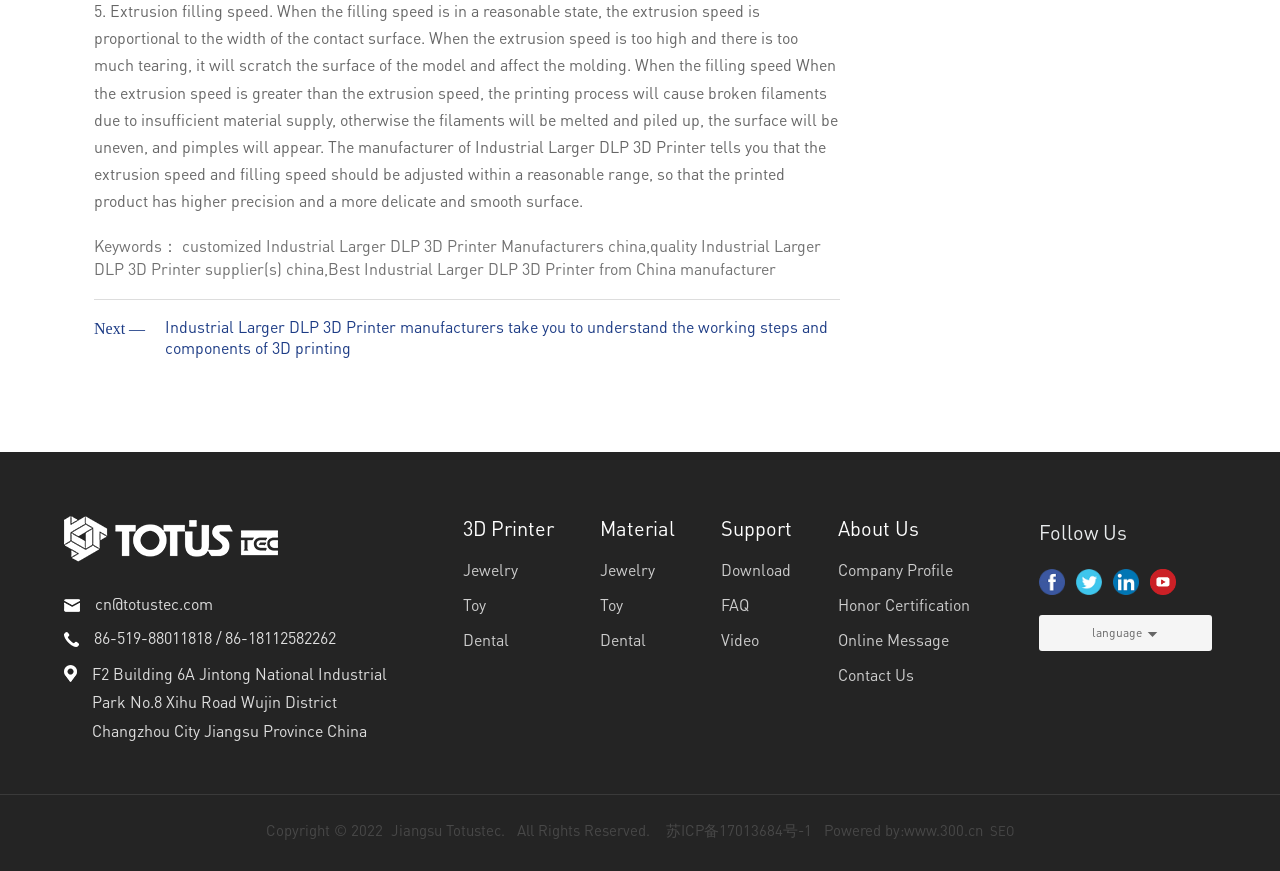Find the bounding box coordinates of the element's region that should be clicked in order to follow the given instruction: "Learn more about 3D printing jewelry". The coordinates should consist of four float numbers between 0 and 1, i.e., [left, top, right, bottom].

[0.05, 0.592, 0.217, 0.645]